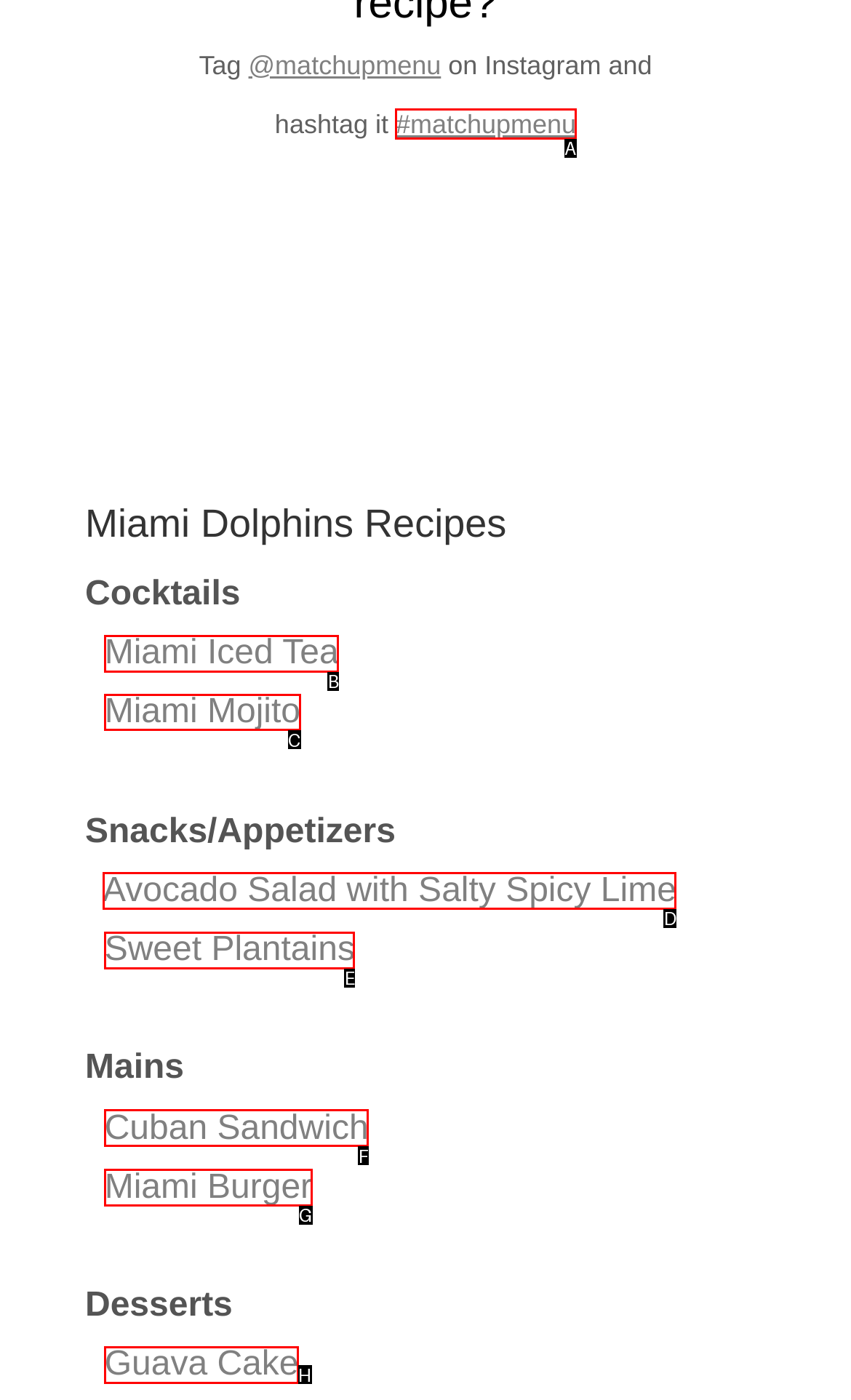Tell me the correct option to click for this task: Explore Miami Mojito
Write down the option's letter from the given choices.

C